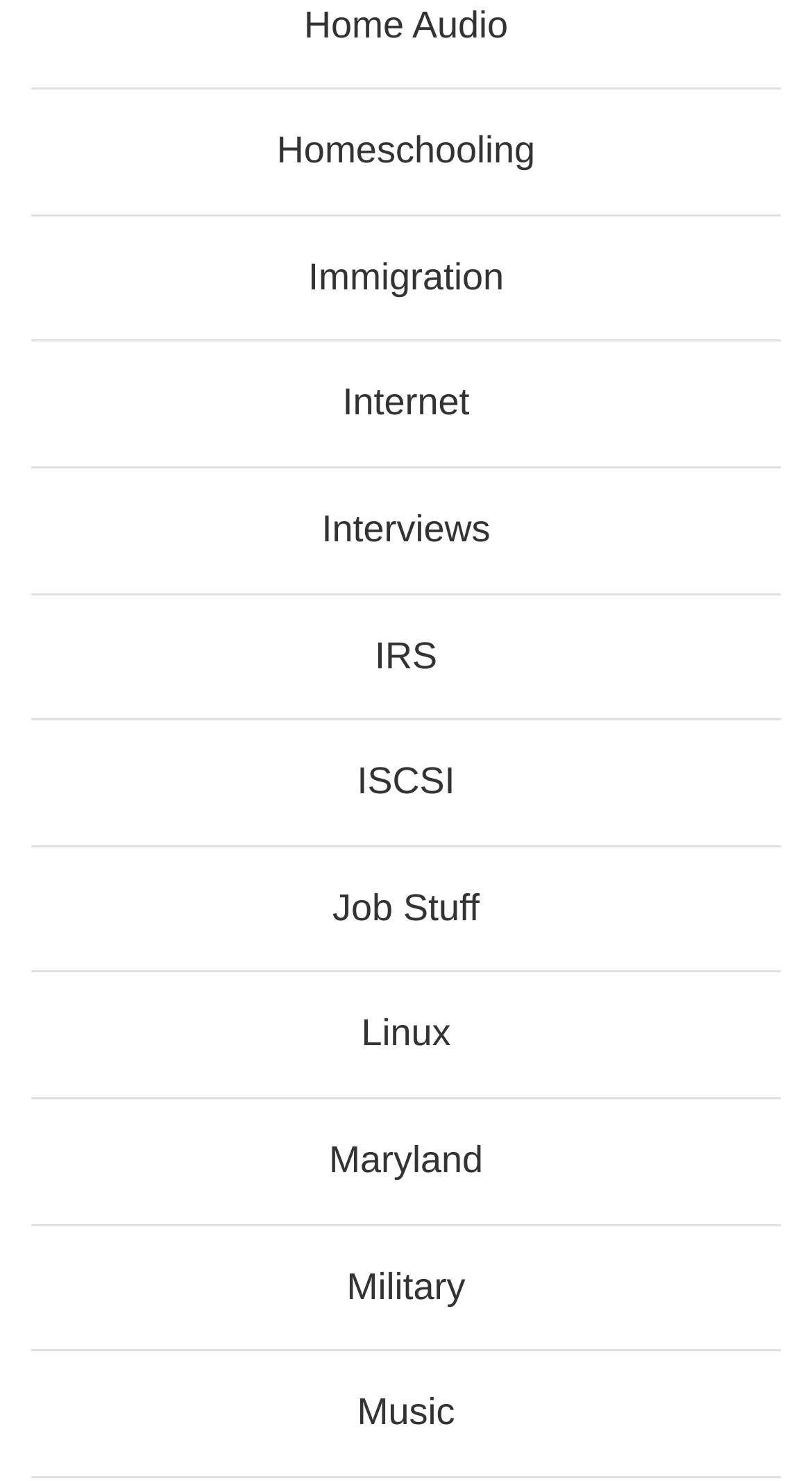Determine the bounding box coordinates of the clickable area required to perform the following instruction: "Visit Homeschooling page". The coordinates should be represented as four float numbers between 0 and 1: [left, top, right, bottom].

[0.341, 0.087, 0.659, 0.116]